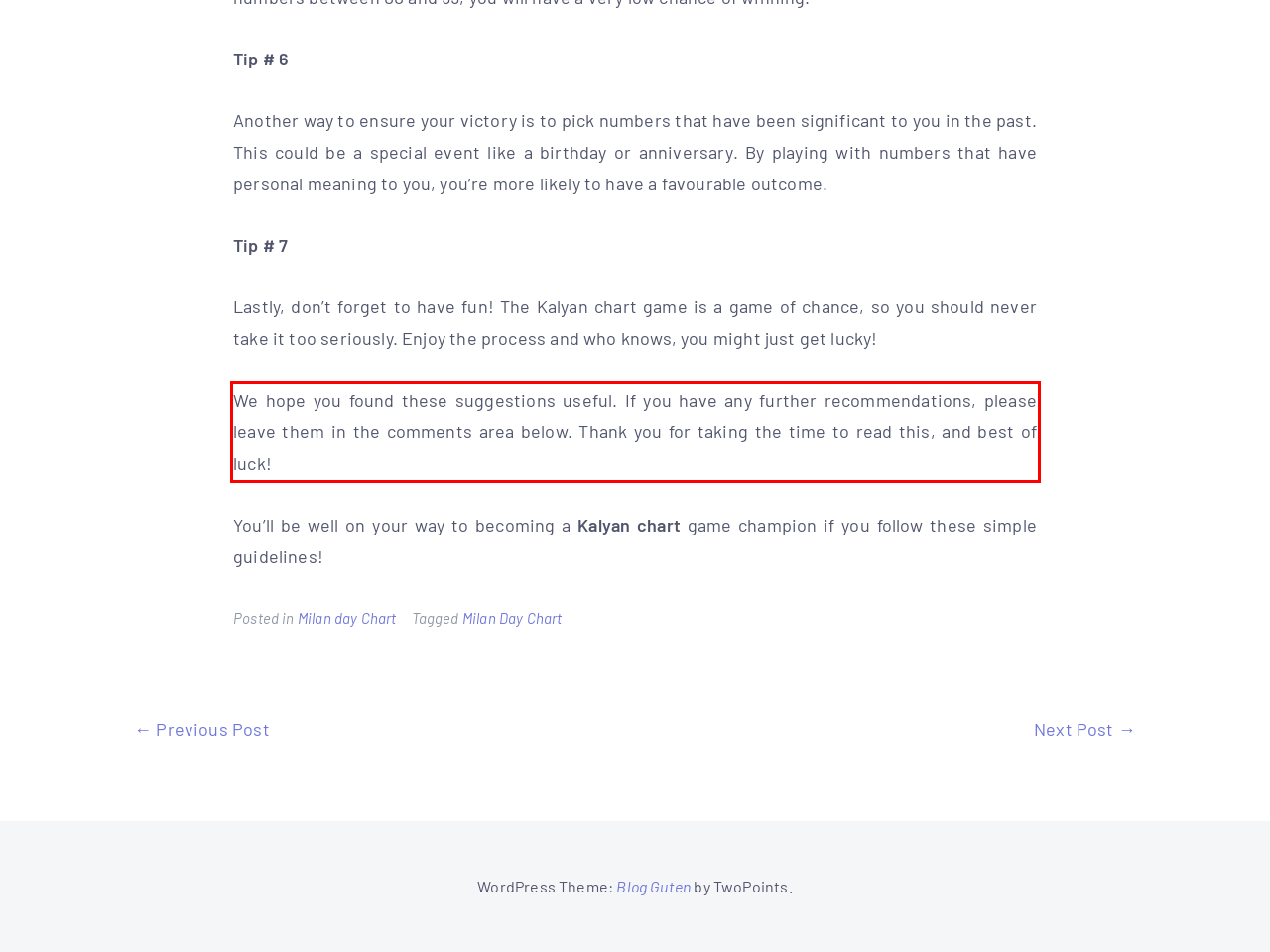Review the webpage screenshot provided, and perform OCR to extract the text from the red bounding box.

We hope you found these suggestions useful. If you have any further recommendations, please leave them in the comments area below. Thank you for taking the time to read this, and best of luck!